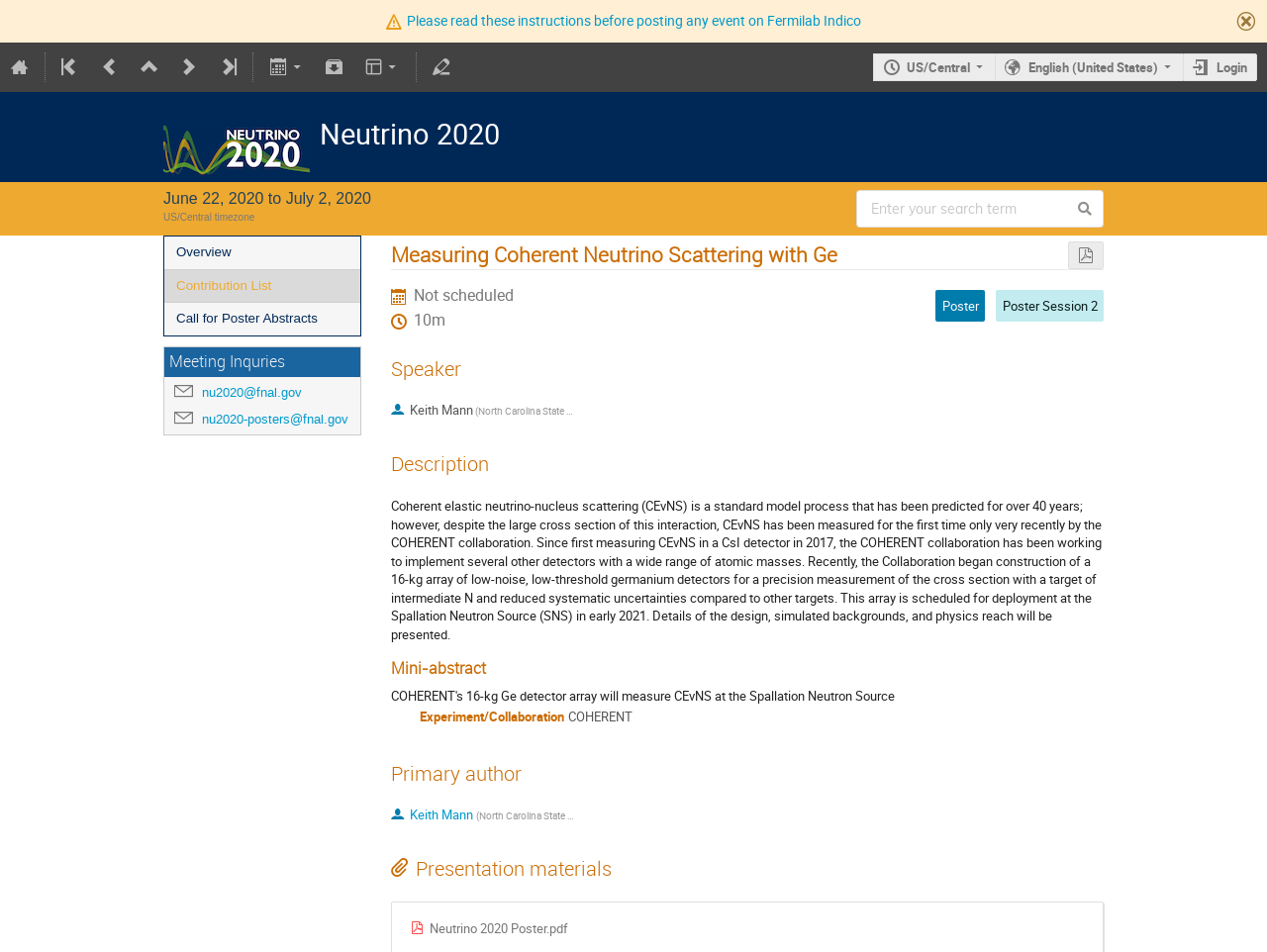Answer the following in one word or a short phrase: 
What is the timezone of the conference?

US/Central